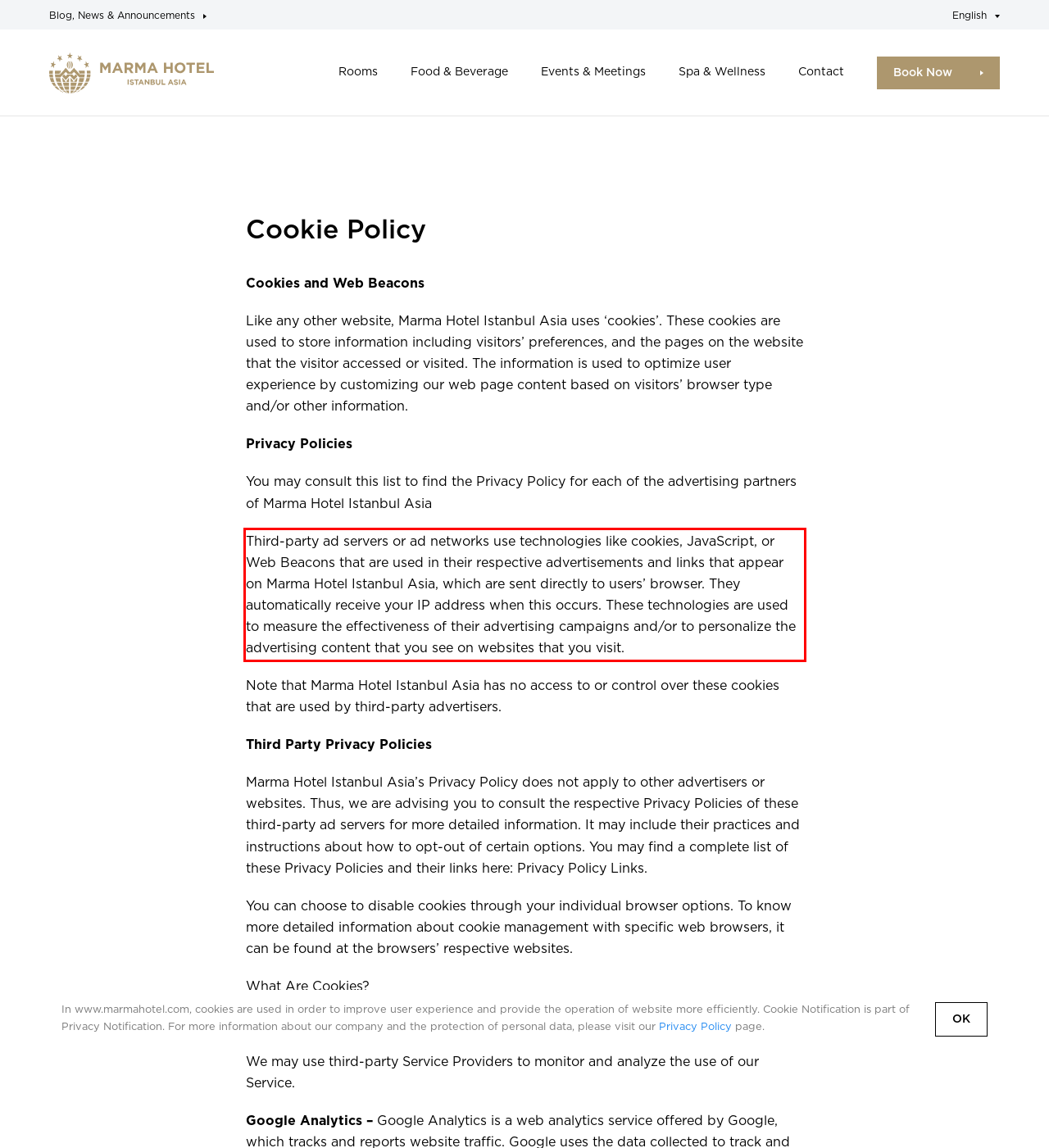Examine the screenshot of the webpage, locate the red bounding box, and generate the text contained within it.

Third-party ad servers or ad networks use technologies like cookies, JavaScript, or Web Beacons that are used in their respective advertisements and links that appear on Marma Hotel Istanbul Asia, which are sent directly to users’ browser. They automatically receive your IP address when this occurs. These technologies are used to measure the effectiveness of their advertising campaigns and/or to personalize the advertising content that you see on websites that you visit.